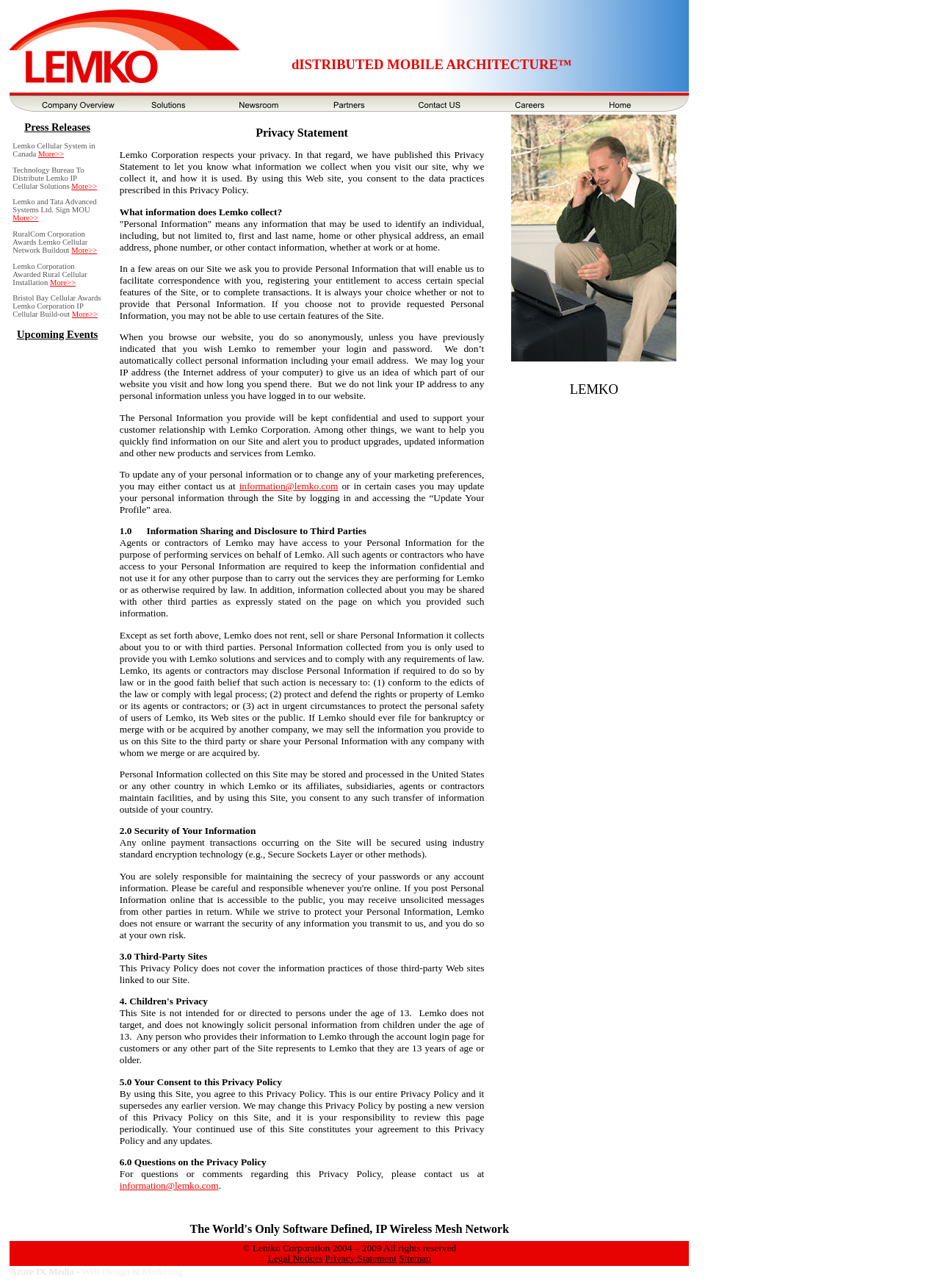Find the bounding box coordinates of the area to click in order to follow the instruction: "View Lemko's logo".

[0.544, 0.089, 0.72, 0.281]